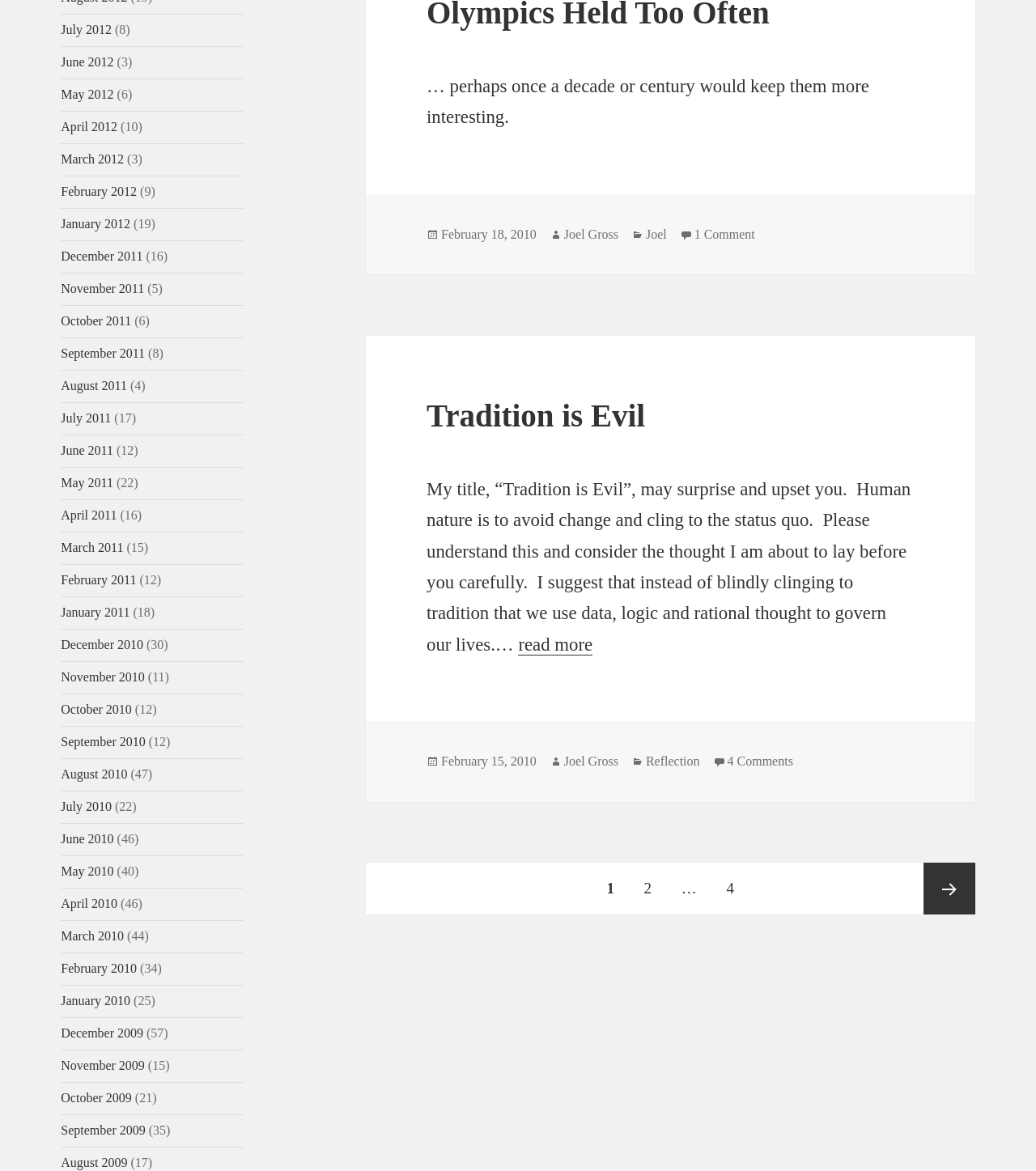Pinpoint the bounding box coordinates of the element you need to click to execute the following instruction: "Go to February 18, 2010". The bounding box should be represented by four float numbers between 0 and 1, in the format [left, top, right, bottom].

[0.426, 0.194, 0.518, 0.206]